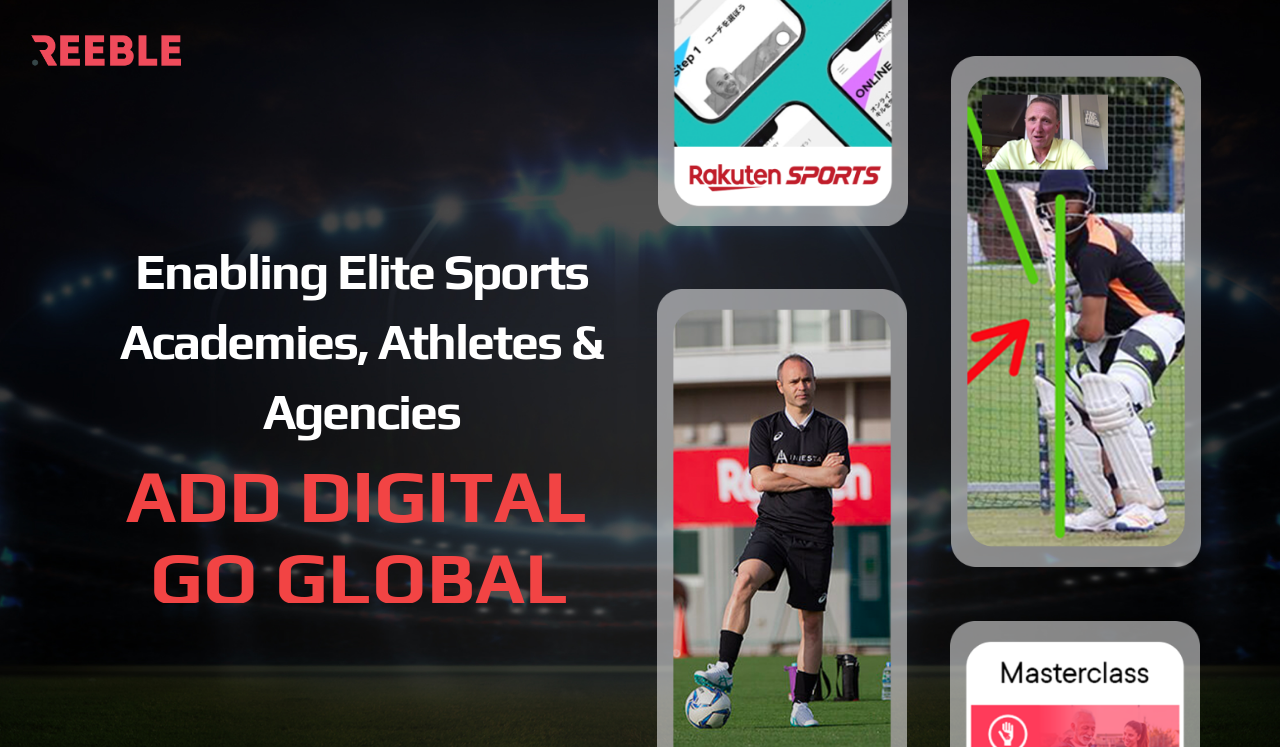What is the shape of the image on the top right corner of the webpage?
Provide a well-explained and detailed answer to the question.

The shape of the image on the top right corner of the webpage is a rectangle, which can be inferred from the image element with ID 745, which has a bounding box coordinate of [0.743, 0.075, 0.938, 0.759], indicating a rectangular shape.